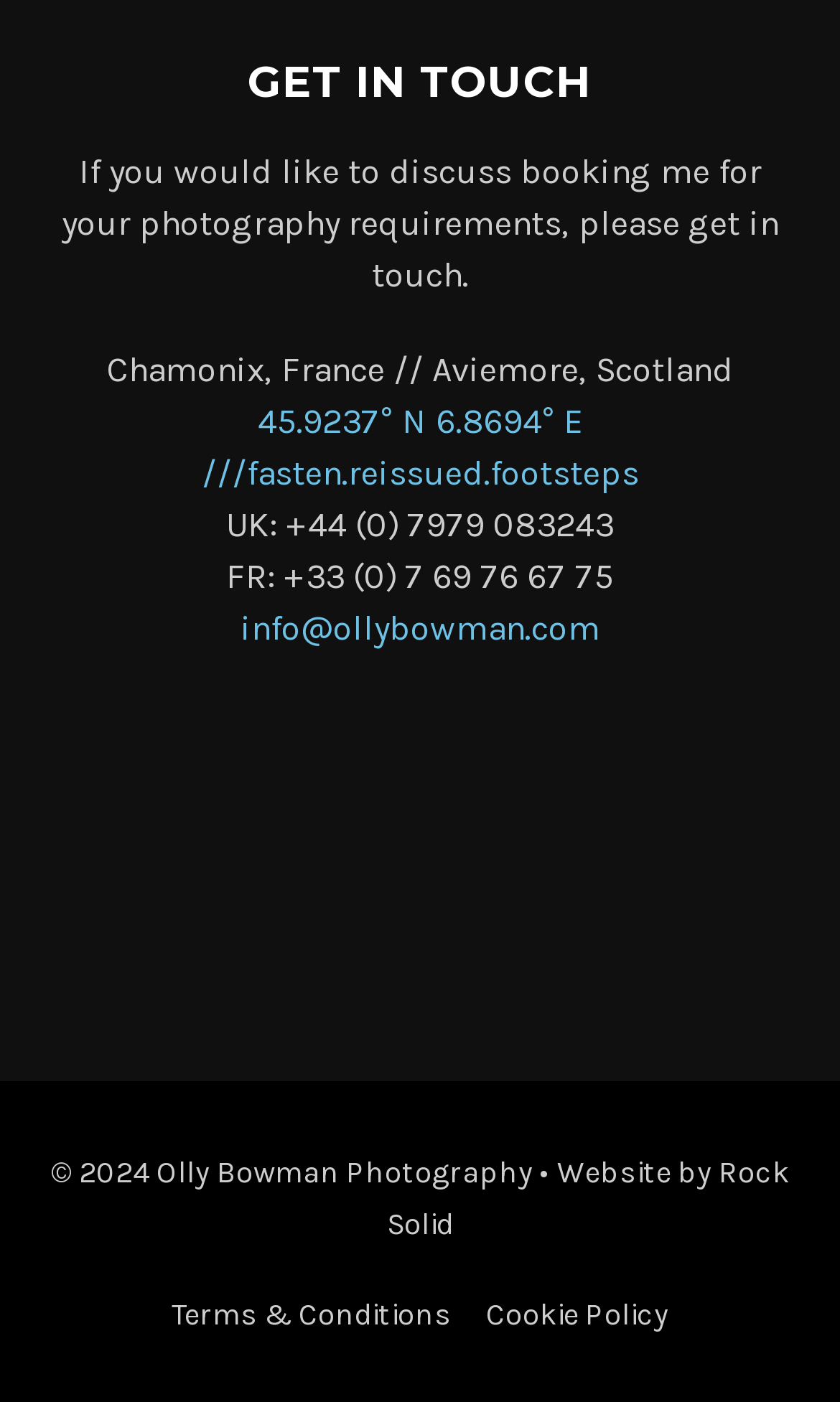Provide the bounding box coordinates of the HTML element described by the text: "parent_node: BIKES OF AMSTERDAM".

[0.051, 0.3, 0.455, 0.582]